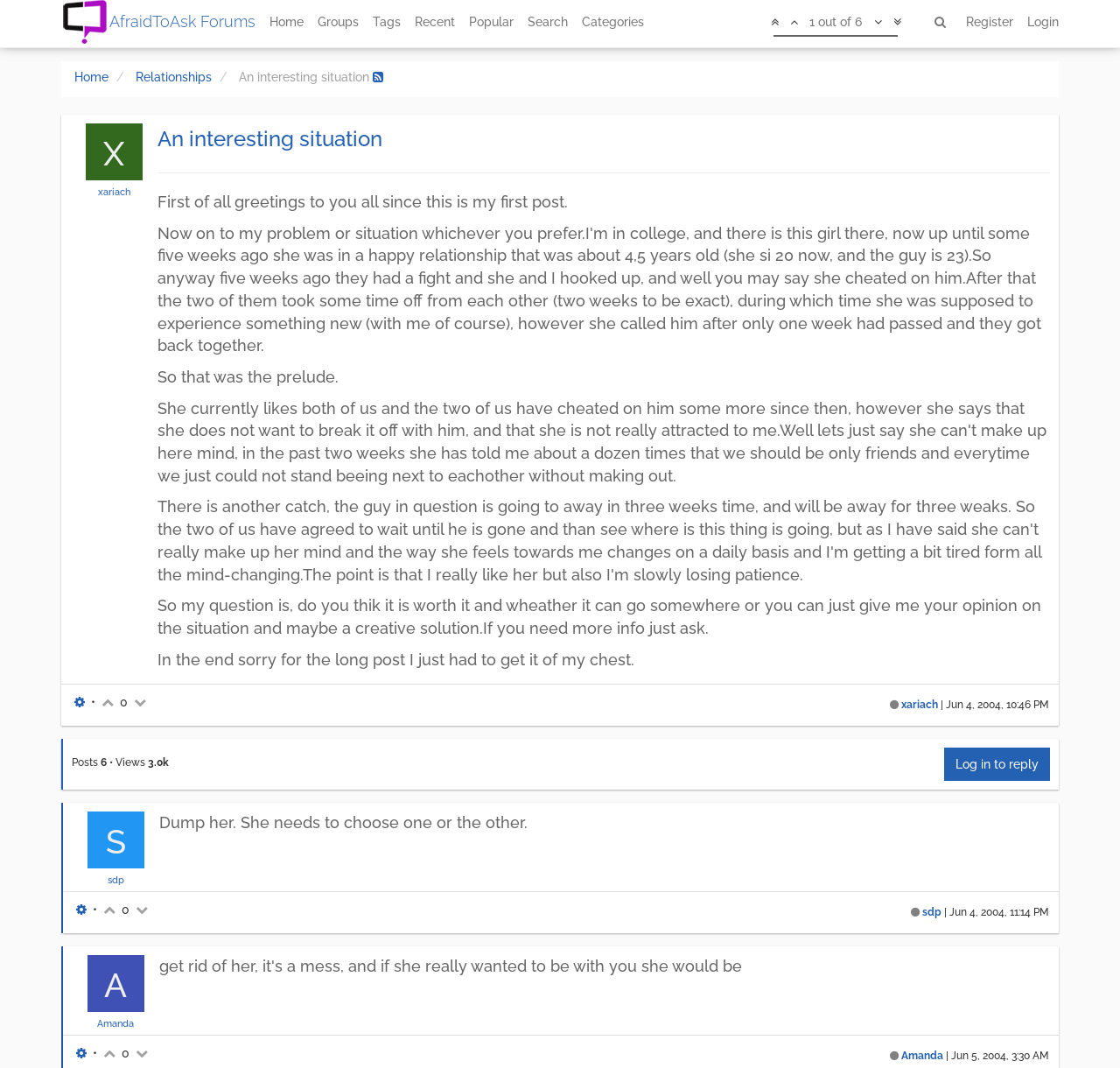Point out the bounding box coordinates of the section to click in order to follow this instruction: "Log in to reply".

[0.843, 0.7, 0.938, 0.731]